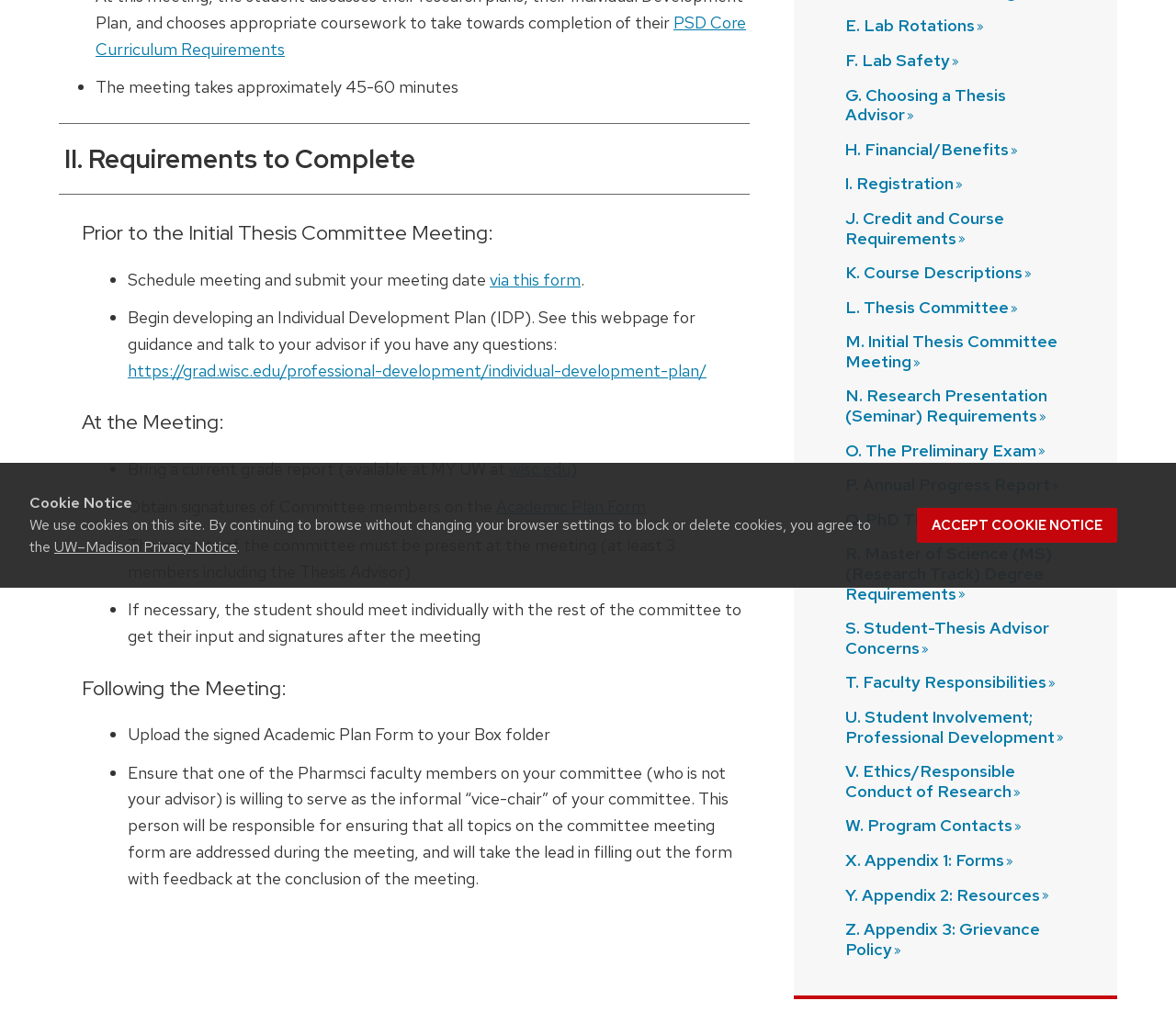Provide the bounding box coordinates of the HTML element this sentence describes: "https://grad.wisc.edu/professional-development/individual-development-plan/". The bounding box coordinates consist of four float numbers between 0 and 1, i.e., [left, top, right, bottom].

[0.109, 0.355, 0.601, 0.376]